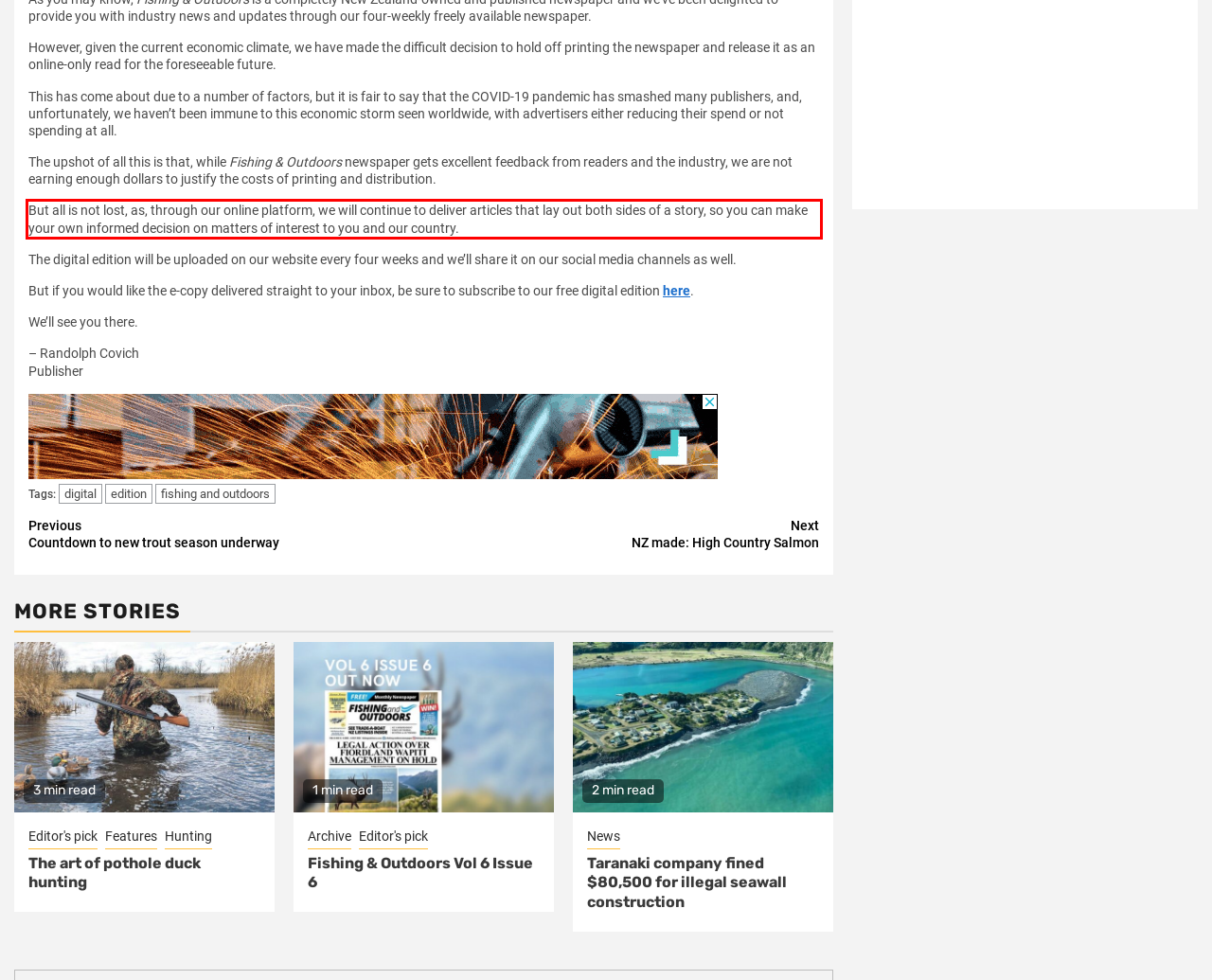Examine the webpage screenshot, find the red bounding box, and extract the text content within this marked area.

But all is not lost, as, through our online platform, we will continue to deliver articles that lay out both sides of a story, so you can make your own informed decision on matters of interest to you and our country.